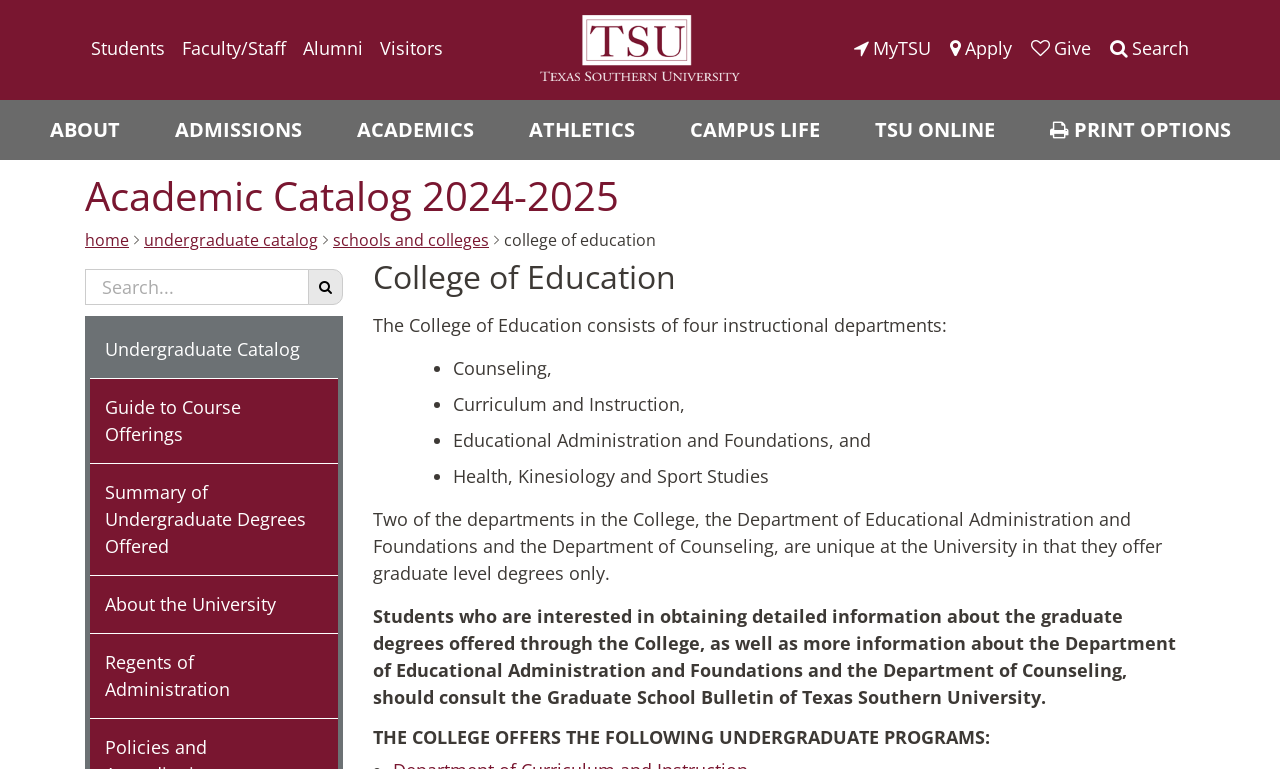Provide a thorough description of this webpage.

The webpage is the College of Education at Texas Southern University. At the top, there are several links, including "Students", "Faculty/Staff", "Alumni", "Visitors", and "Texas Southern University", which is accompanied by an image. To the right of these links, there are additional links, including "MyTSU", "Apply", "Give", and a search button.

Below these links, there is a secondary navigation menu with several menu items, including "About", "Admissions", "Academics", "Athletics", "Campus Life", and "TSU Online". Each of these menu items has a dropdown menu with additional links.

On the left side of the page, there is a heading that reads "Academic Catalog 2024-2025", which is a link. Below this heading, there is a navigation menu with breadcrumbs, showing the path "home > undergraduate catalog > schools and colleges > college of education".

In the middle of the page, there is a search box with a label "Search catalog" and a submit button.